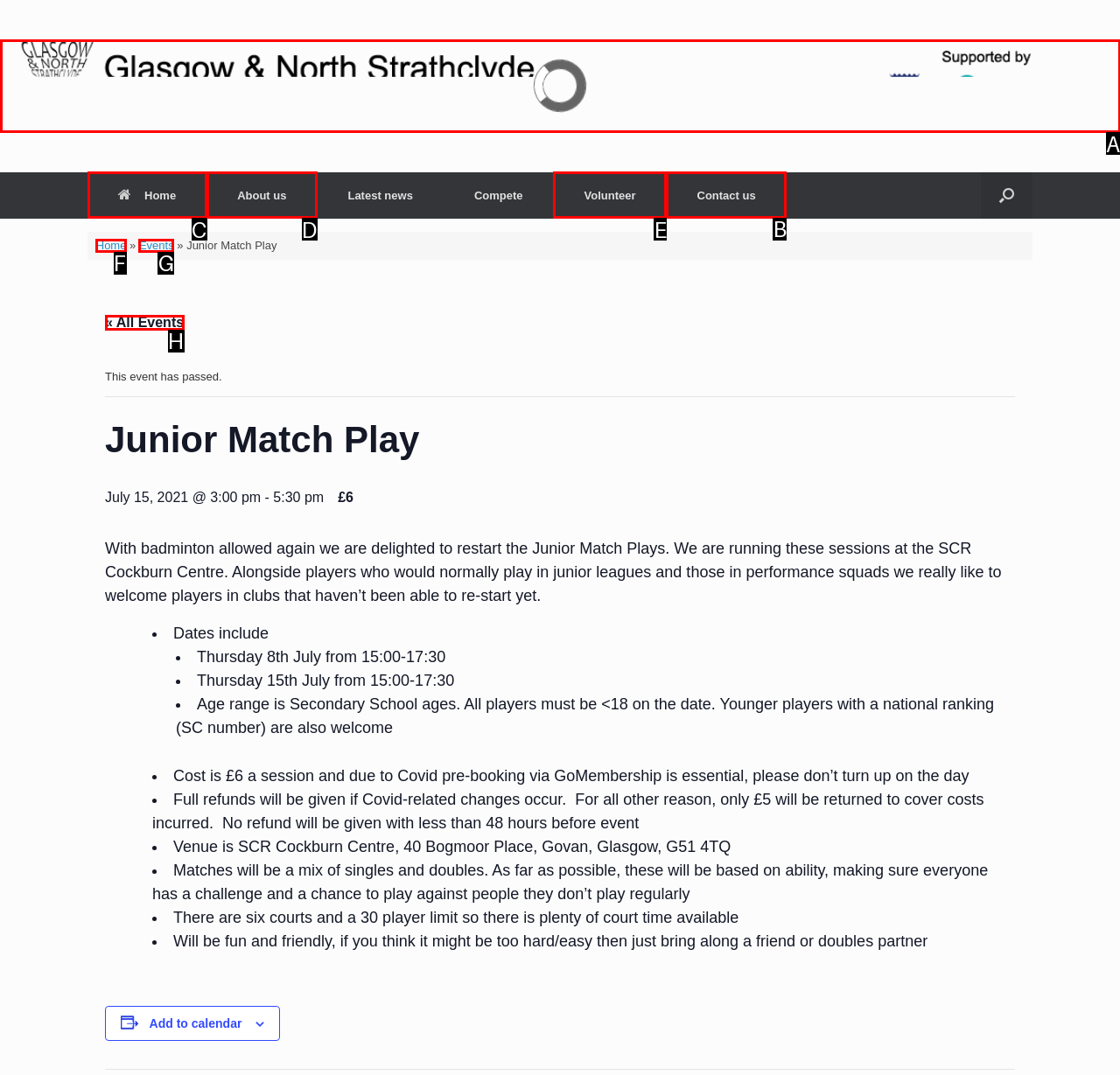To complete the task: Go to the 'Contact us' page, select the appropriate UI element to click. Respond with the letter of the correct option from the given choices.

B